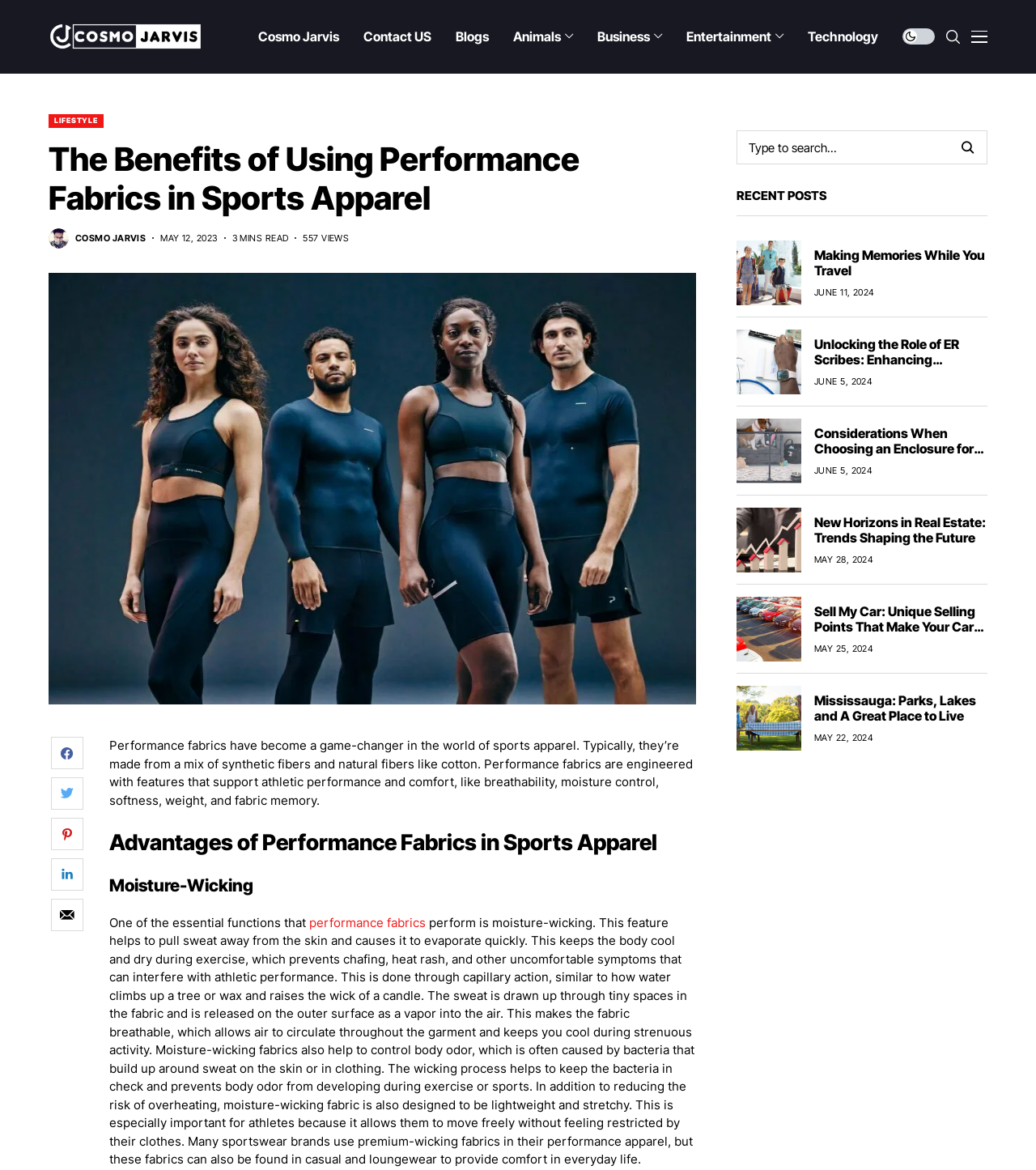Can you find and generate the webpage's heading?

The Benefits of Using Performance Fabrics in Sports Apparel